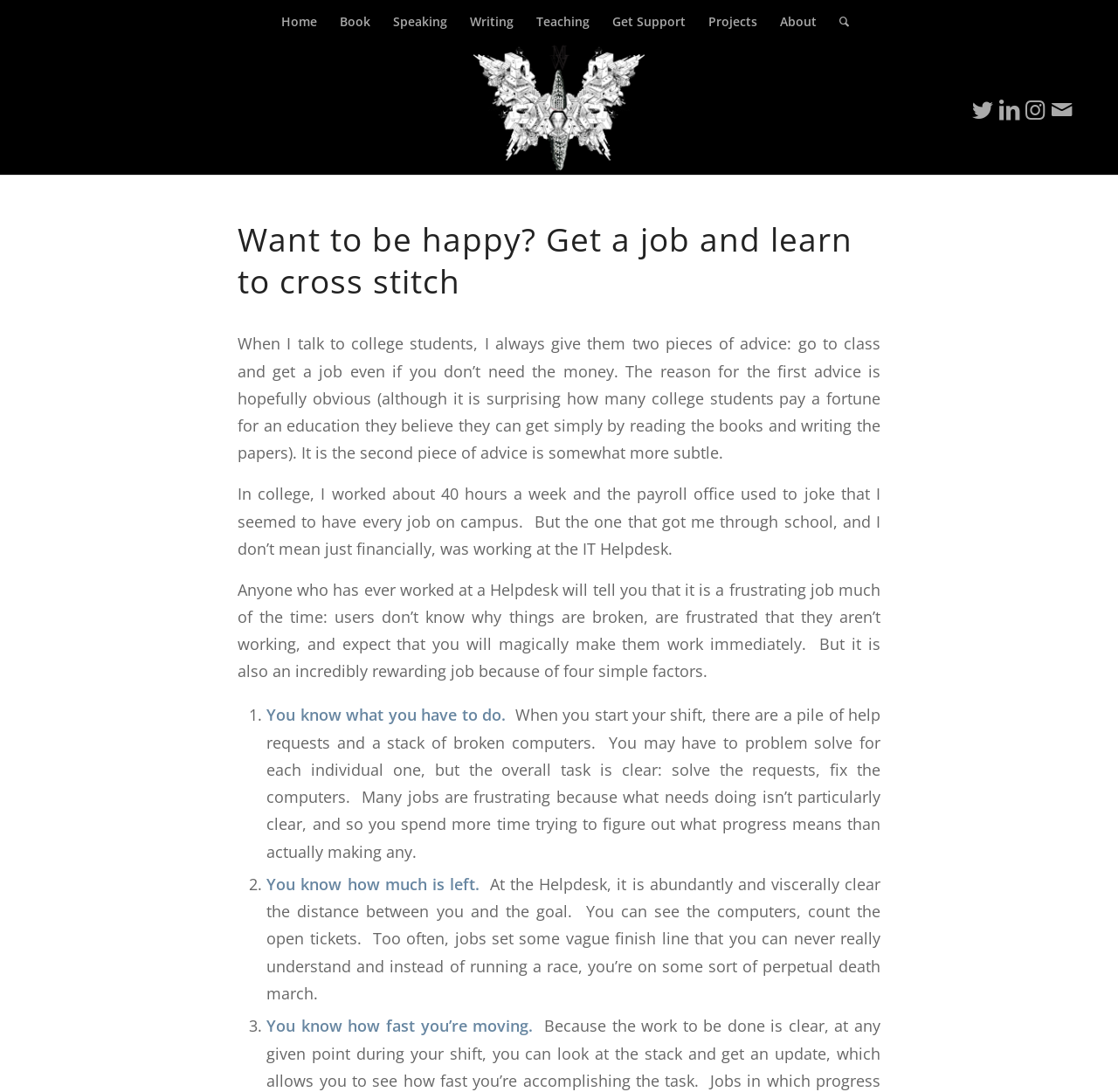Could you indicate the bounding box coordinates of the region to click in order to complete this instruction: "Click on About".

[0.687, 0.0, 0.74, 0.04]